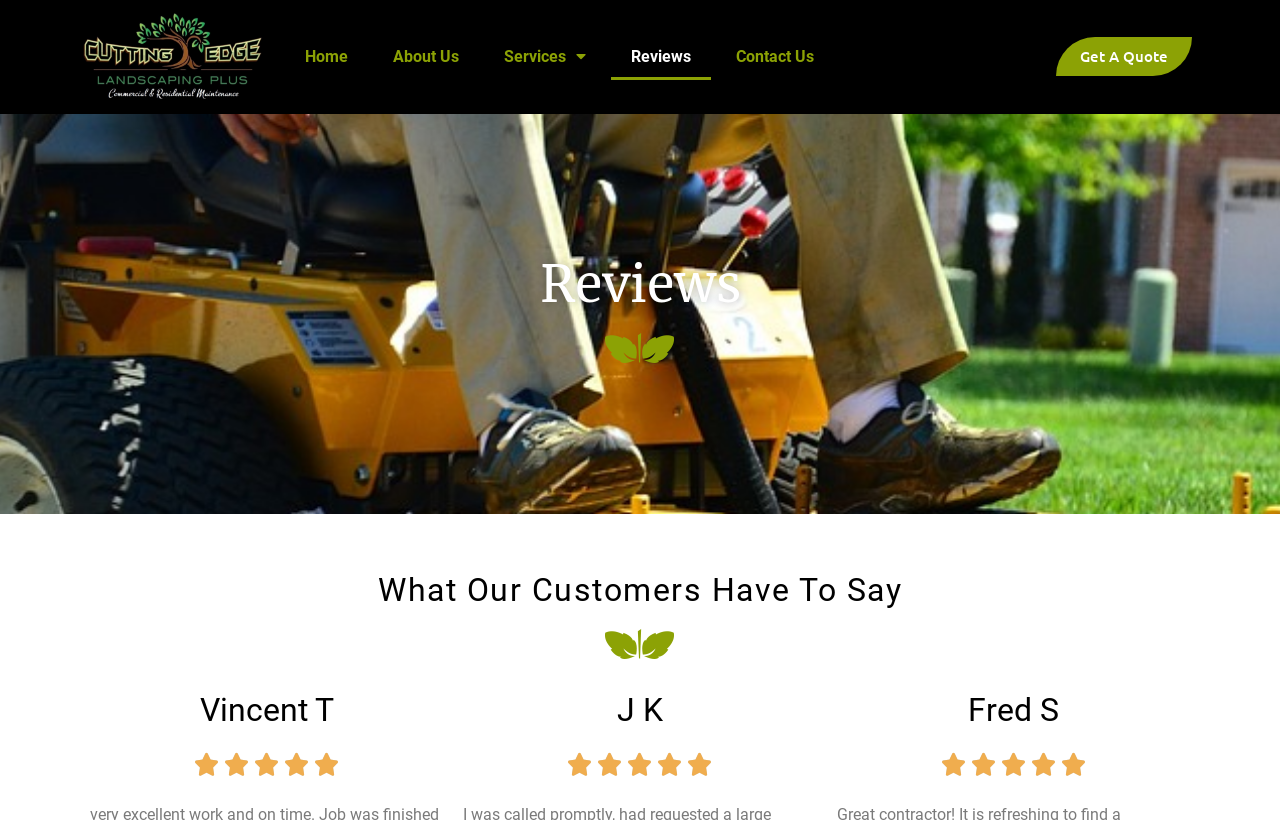Use a single word or phrase to answer the question:
What is the rating of the customer review from J K?

5/5